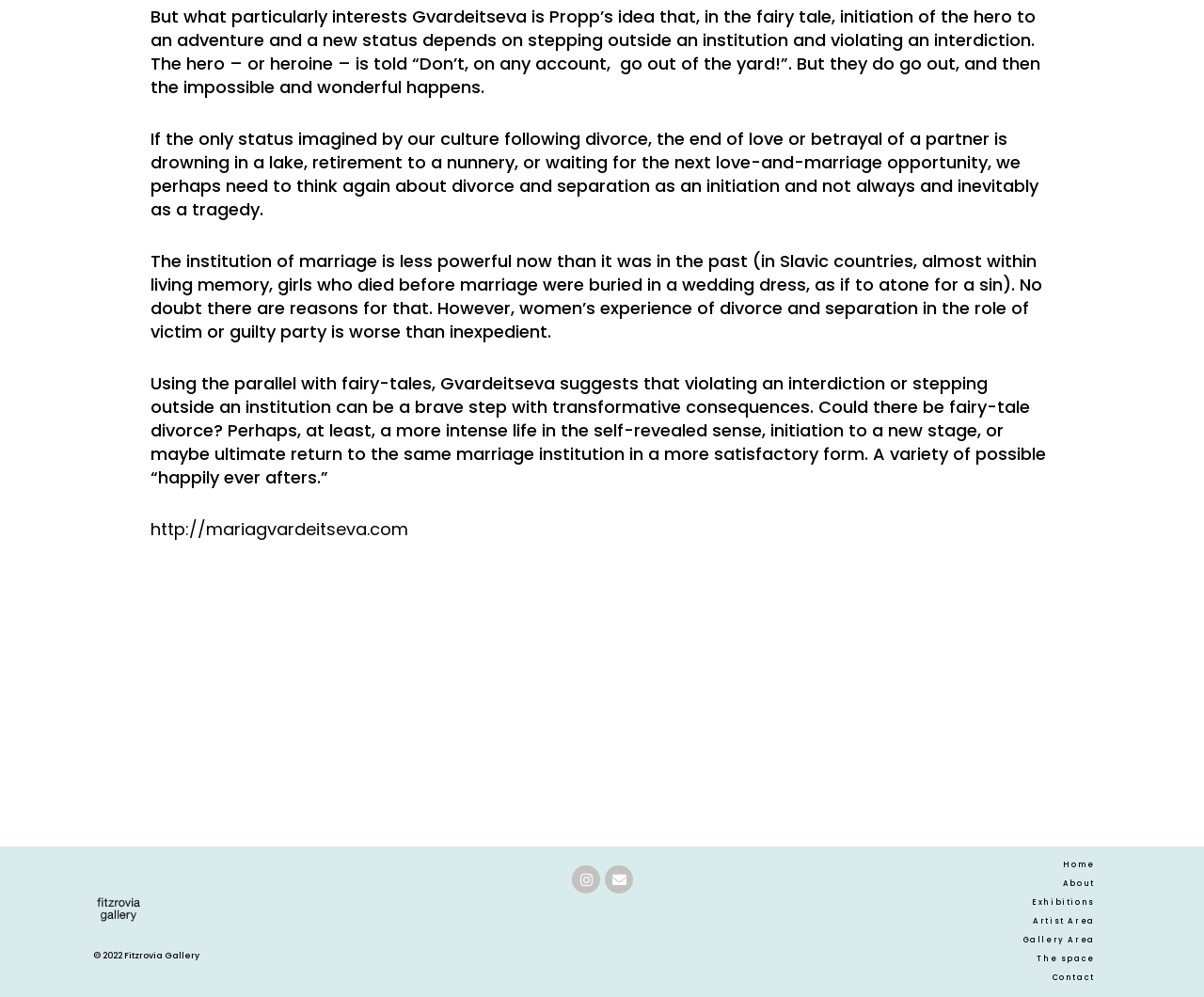What is the icon next to the 'Instagram' link?
Look at the image and construct a detailed response to the question.

The link 'Instagram uf16d' has an icon represented by the Unicode character uf16d next to the text 'Instagram'.